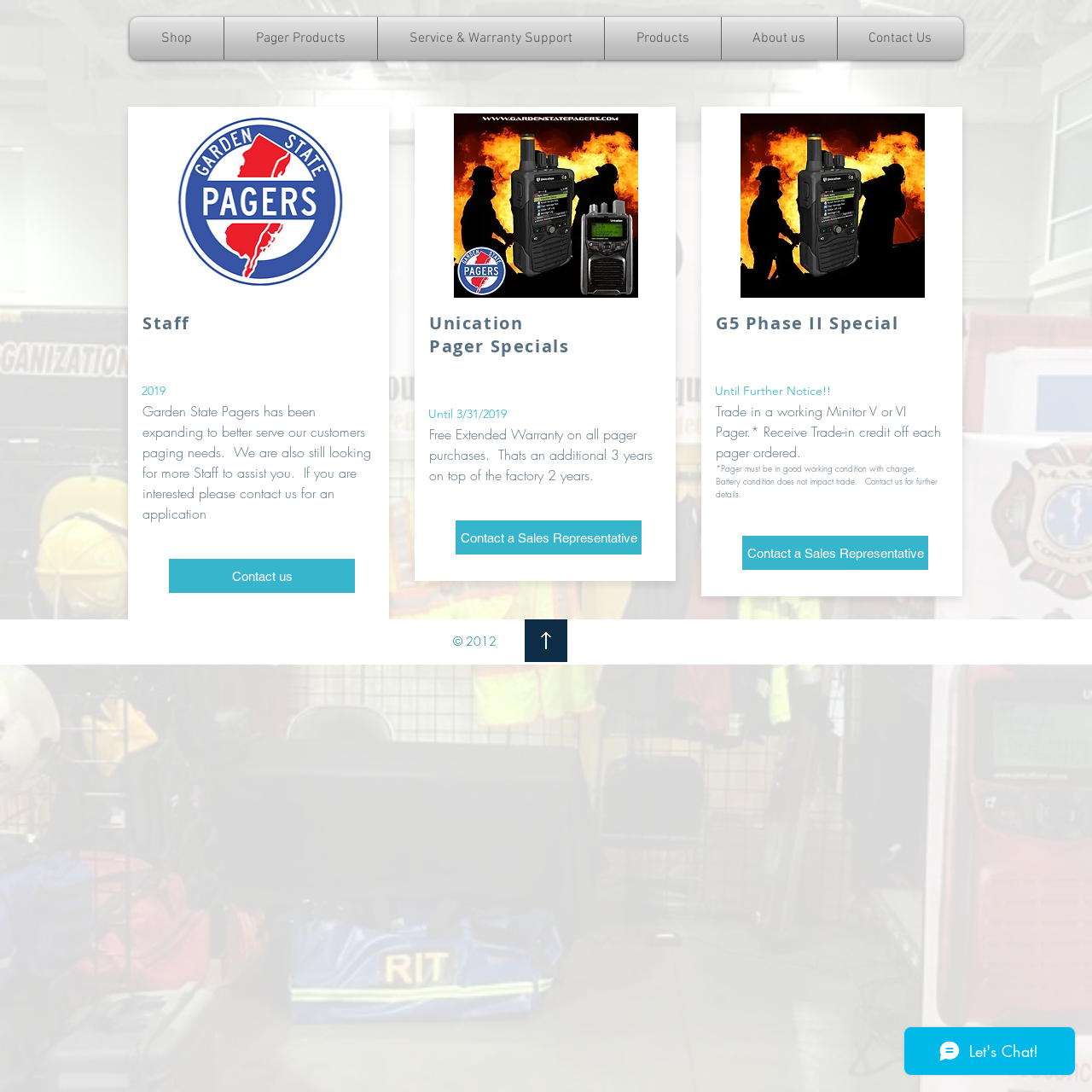Highlight the bounding box coordinates of the region I should click on to meet the following instruction: "Contact us for an application".

[0.155, 0.512, 0.325, 0.543]